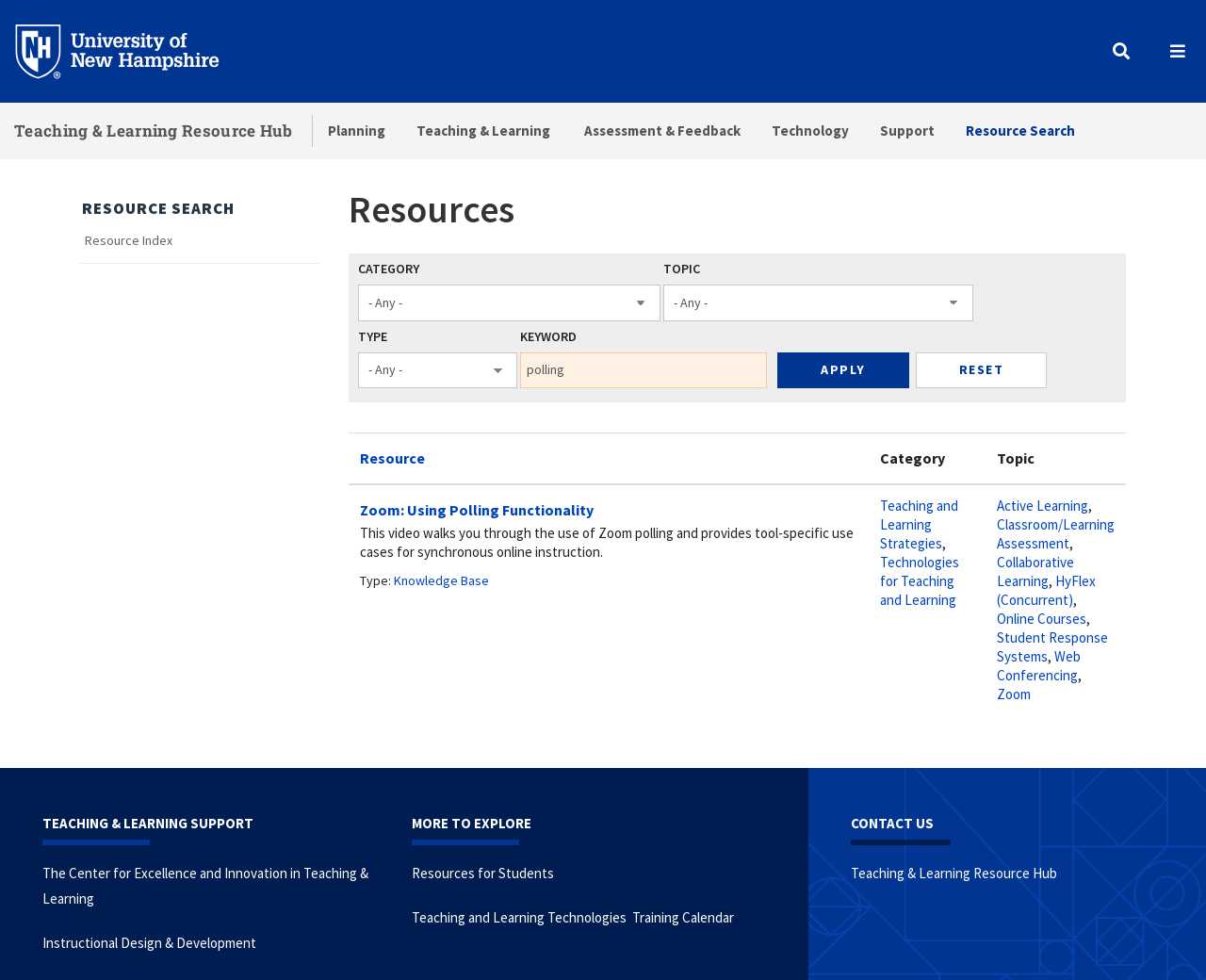Find and specify the bounding box coordinates that correspond to the clickable region for the instruction: "Search for resources".

[0.297, 0.291, 0.548, 0.328]